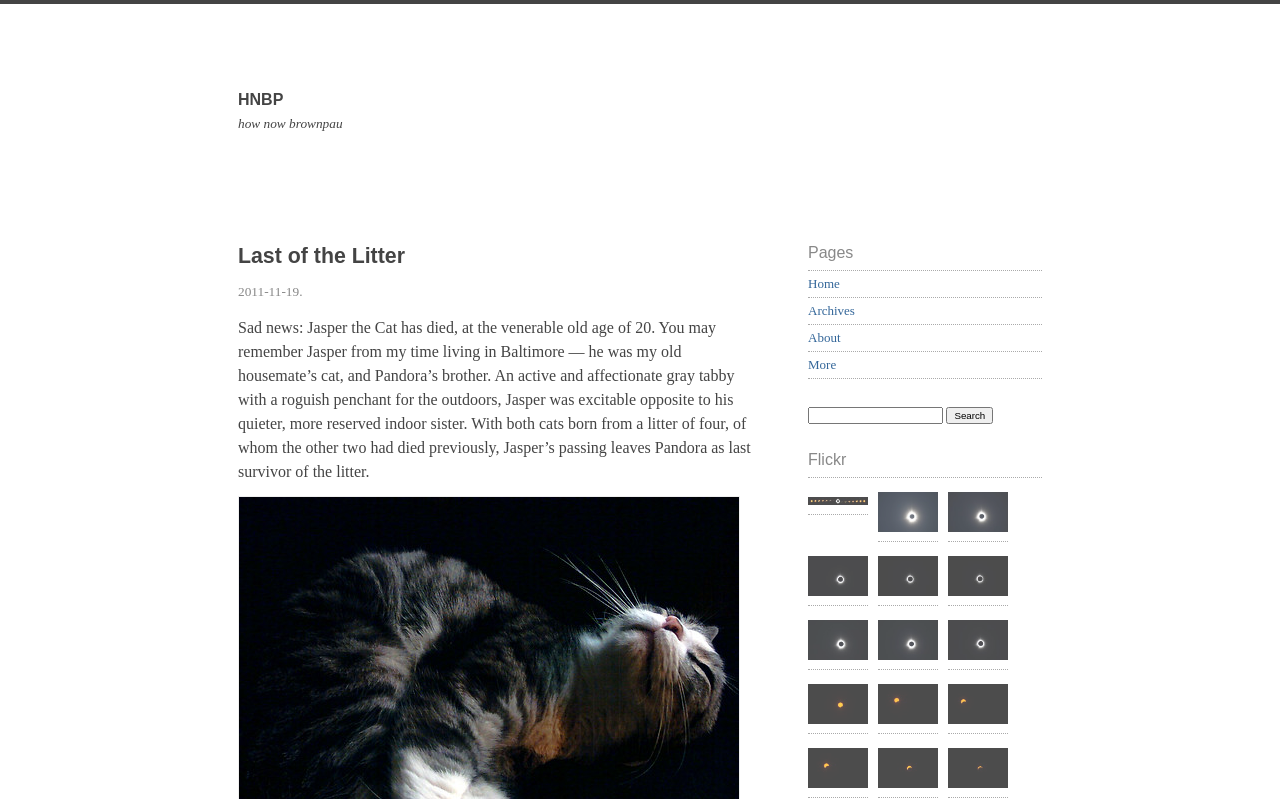Answer the question below in one word or phrase:
How many links are there in the 'Flickr' section?

9